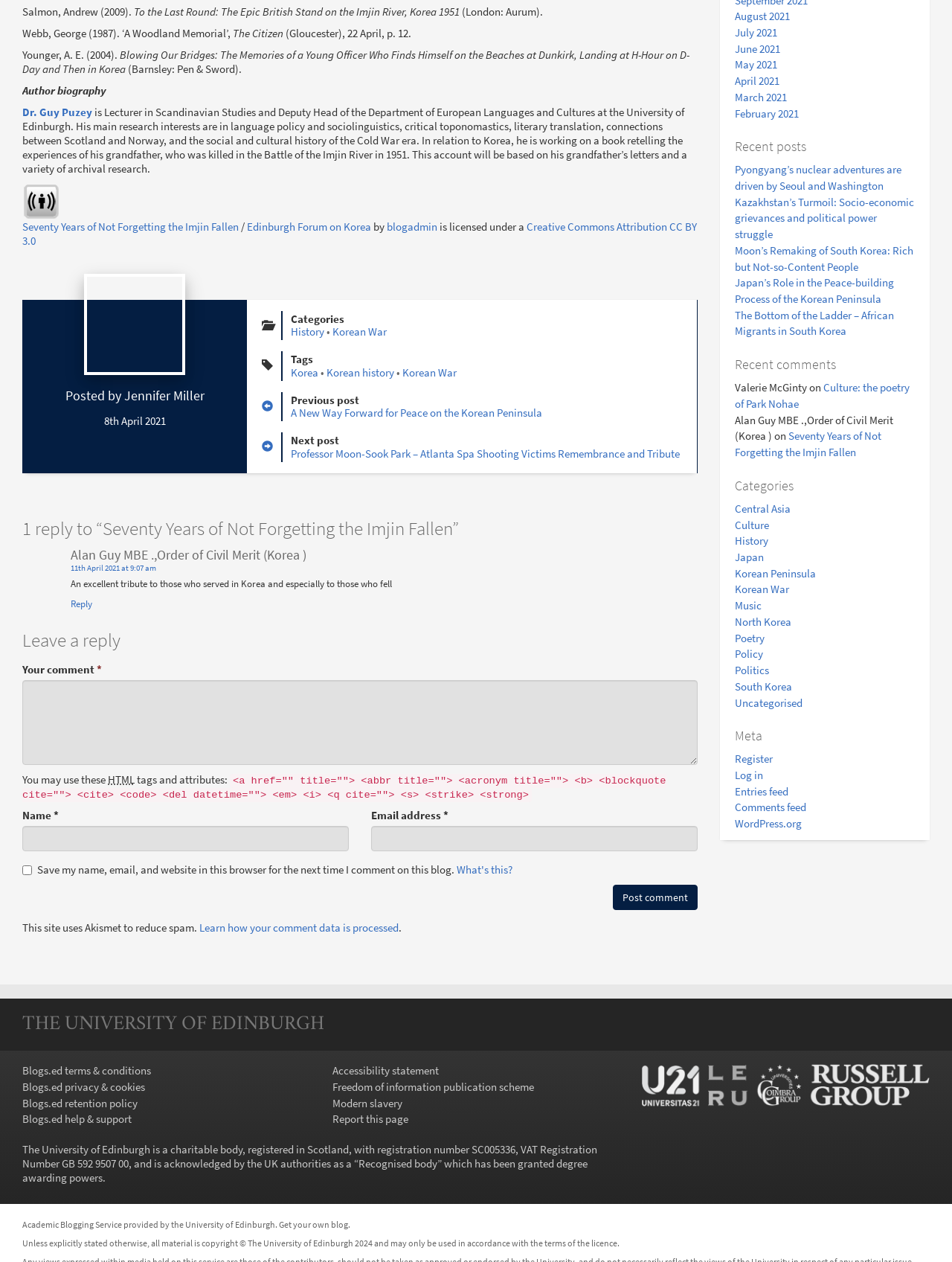Bounding box coordinates are to be given in the format (top-left x, top-left y, bottom-right x, bottom-right y). All values must be floating point numbers between 0 and 1. Provide the bounding box coordinate for the UI element described as: parent_node: Your comment * name="comment"

[0.023, 0.539, 0.732, 0.606]